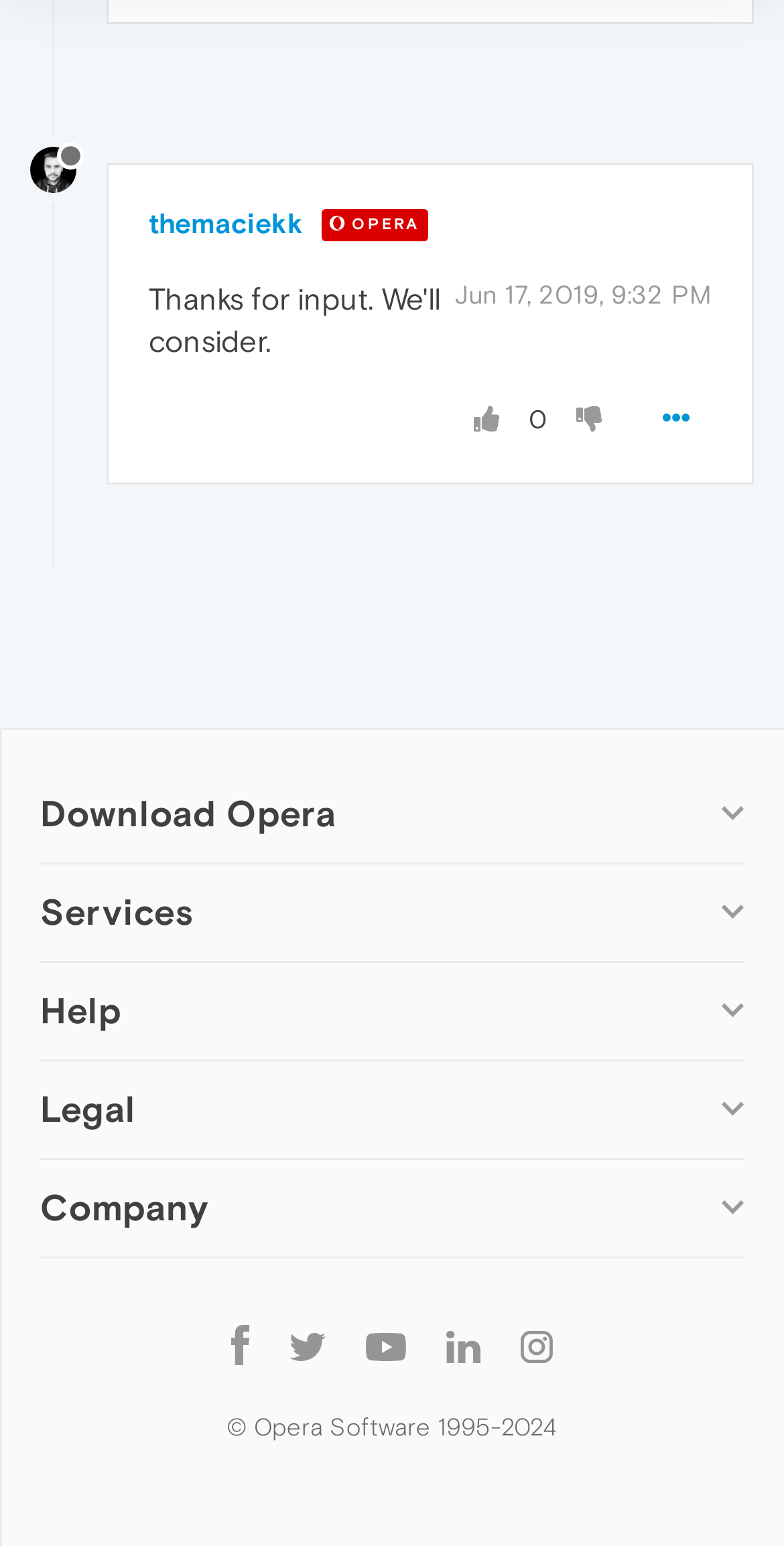Please identify the bounding box coordinates of the element's region that needs to be clicked to fulfill the following instruction: "Follow Opera on Facebook". The bounding box coordinates should consist of four float numbers between 0 and 1, i.e., [left, top, right, bottom].

[0.269, 0.853, 0.344, 0.886]